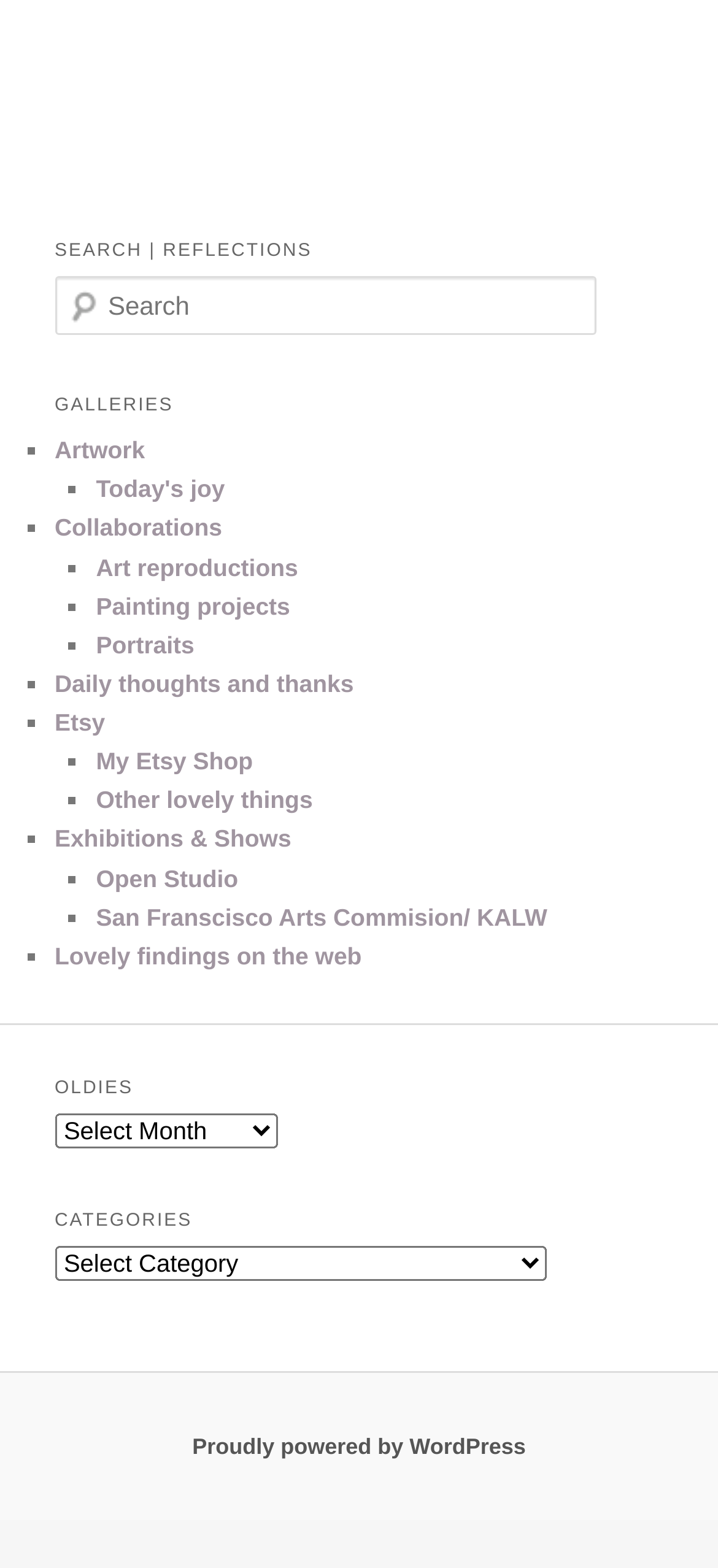What platform is the website built on?
Please answer the question with a detailed response using the information from the screenshot.

The link 'Proudly powered by WordPress' at the bottom of the webpage indicates that the website is built on the WordPress platform.